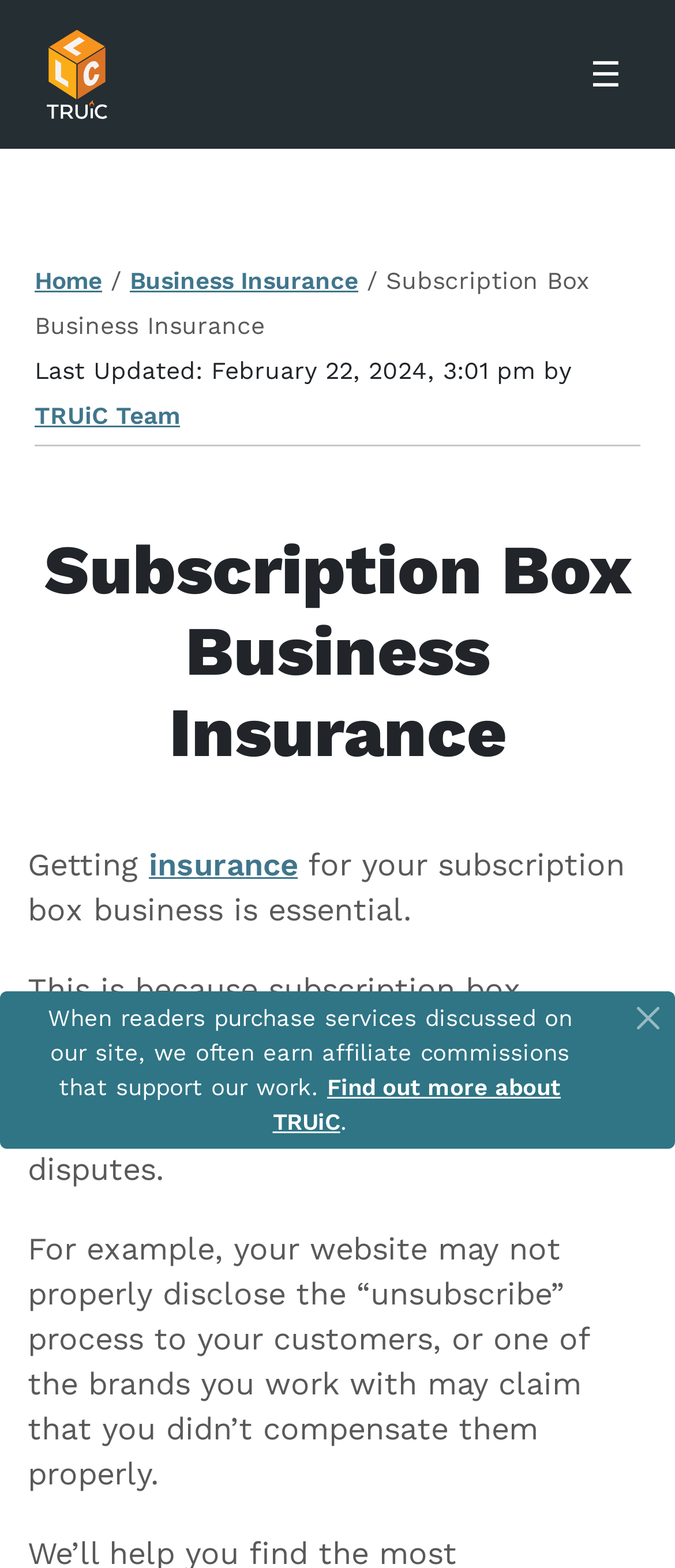Please find the bounding box for the UI component described as follows: "Toggle navigation Navigation".

None